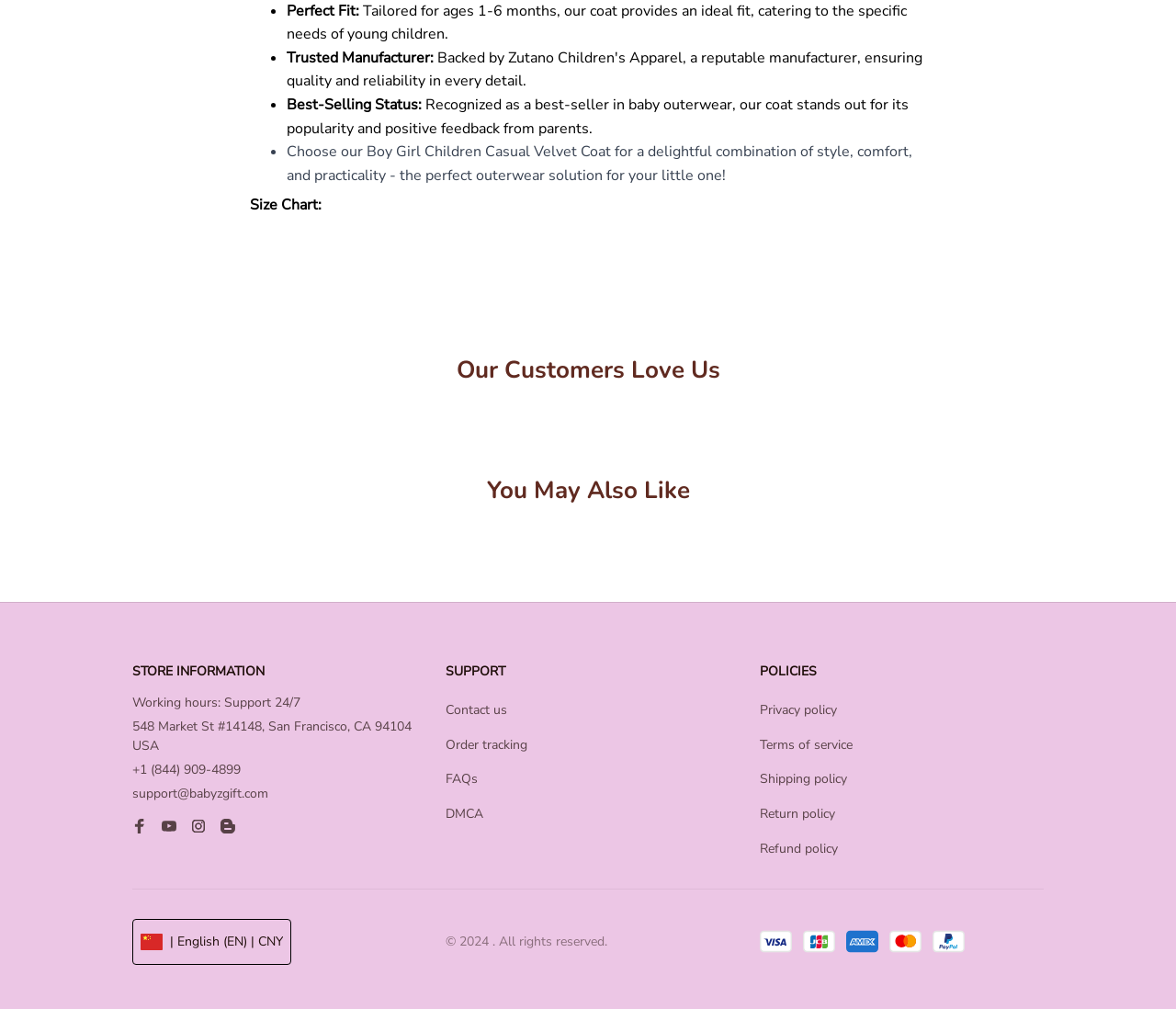Answer the question in one word or a short phrase:
How many social media links are available in the footer?

4